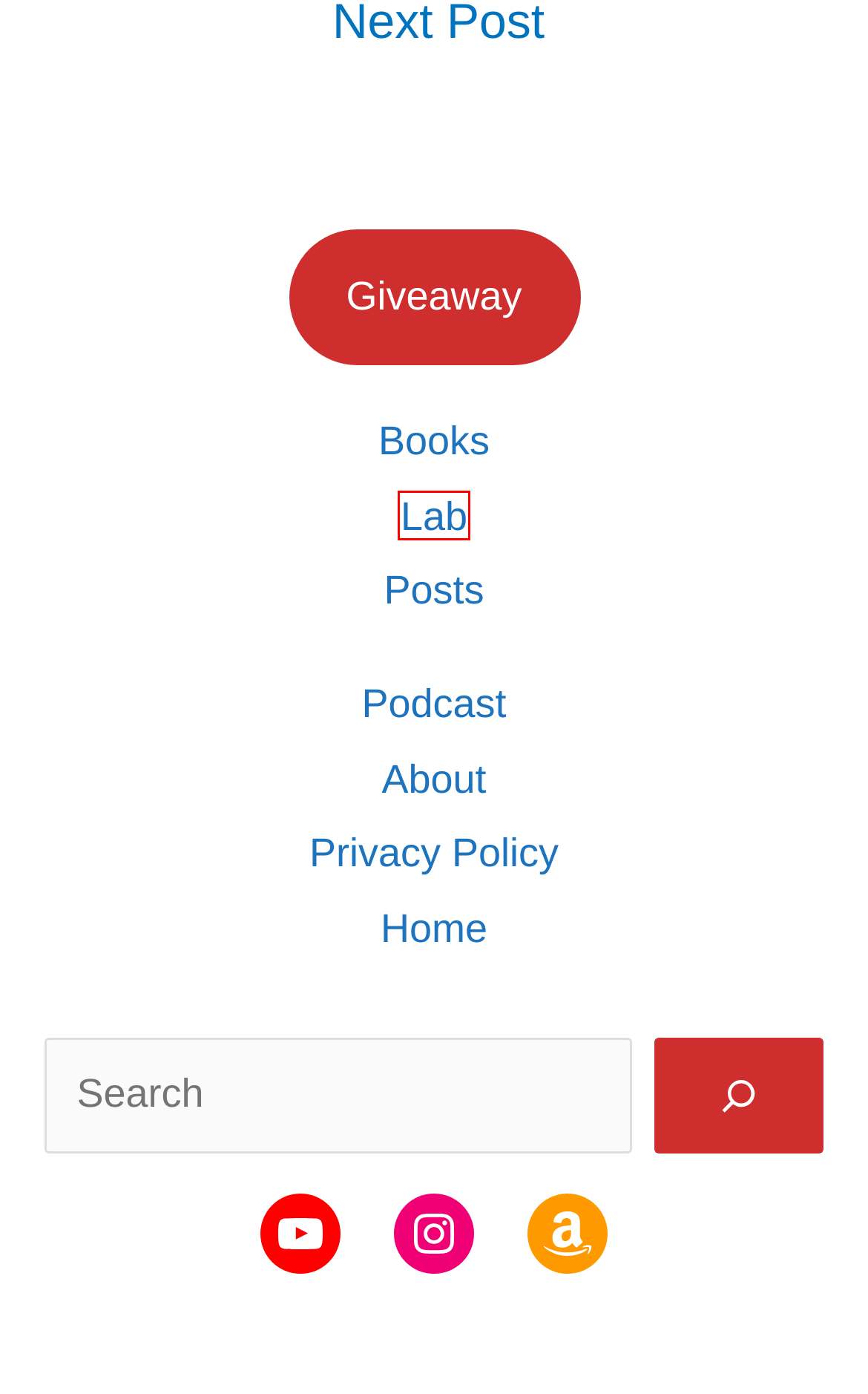Look at the screenshot of a webpage where a red rectangle bounding box is present. Choose the webpage description that best describes the new webpage after clicking the element inside the red bounding box. Here are the candidates:
A. #AskTrev 5 – Burnout – Trev
B. Lab – Trev
C. Privacy Policy – Trev
D. Trev – Children's Author & Illustrator of 80+ Books
E. Books – Trev
F. About – Trev
G. Posts – Trev
H. Trevor Carss

B